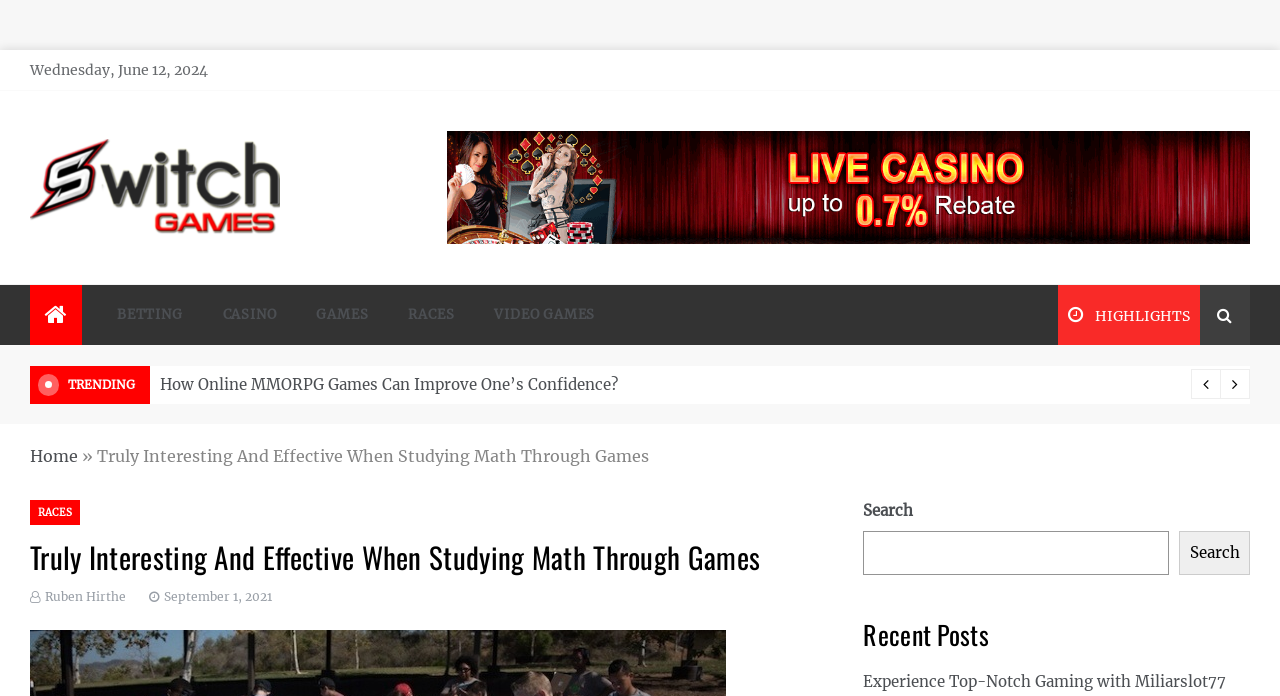What is the date displayed at the top of the webpage?
Refer to the screenshot and answer in one word or phrase.

Wednesday, June 12, 2024